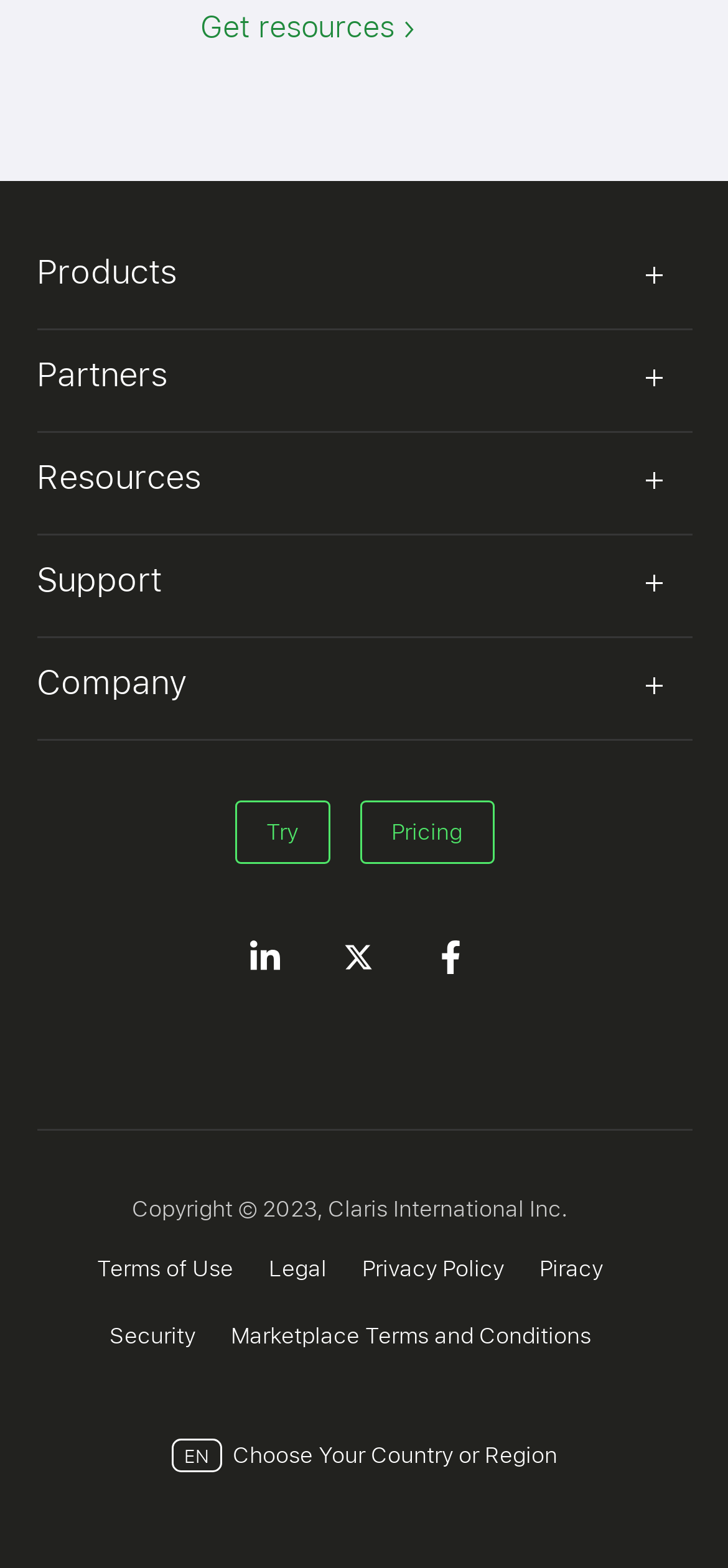Locate the bounding box coordinates of the clickable region necessary to complete the following instruction: "Learn about Claris FileMaker". Provide the coordinates in the format of four float numbers between 0 and 1, i.e., [left, top, right, bottom].

[0.05, 0.252, 0.95, 0.295]